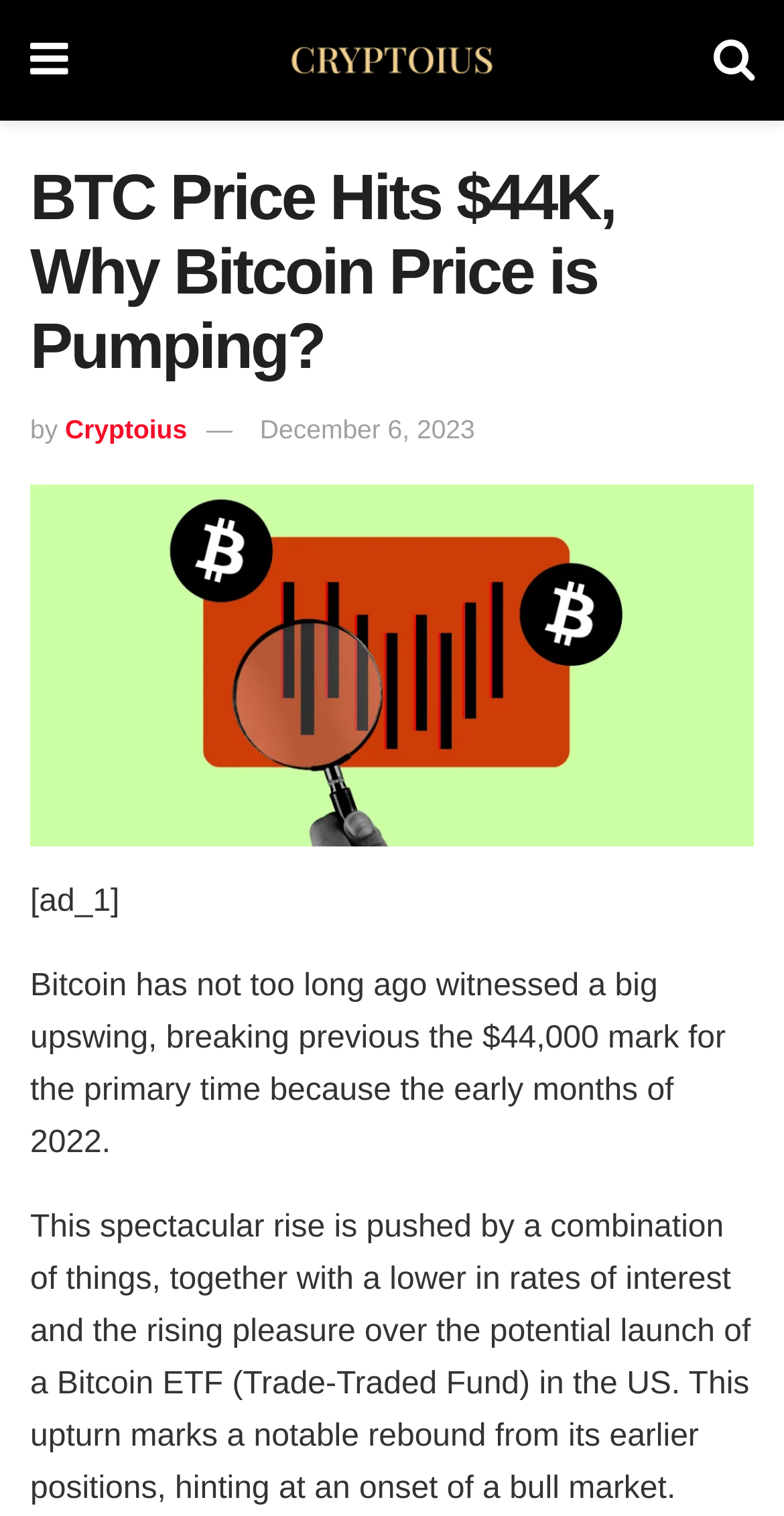What is the current Bitcoin price? Observe the screenshot and provide a one-word or short phrase answer.

$44,000